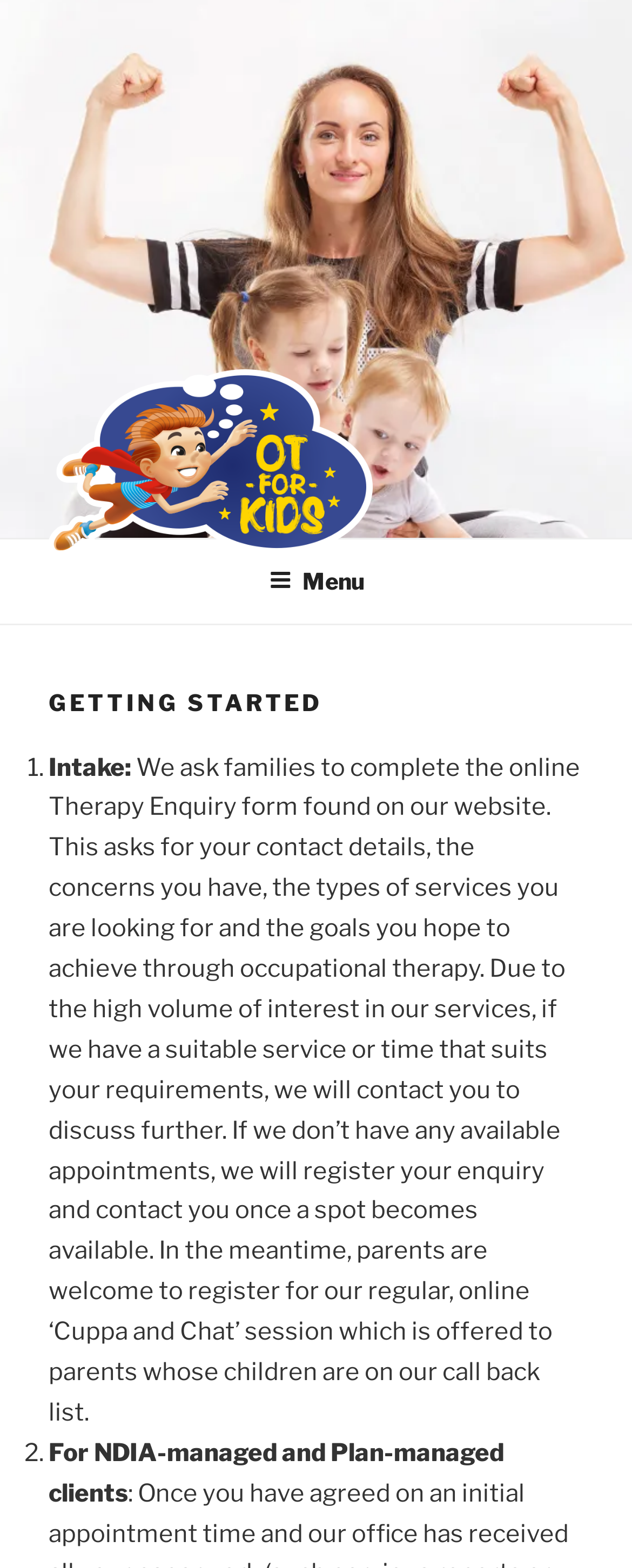Respond with a single word or phrase to the following question:
How many steps are involved in getting started?

2